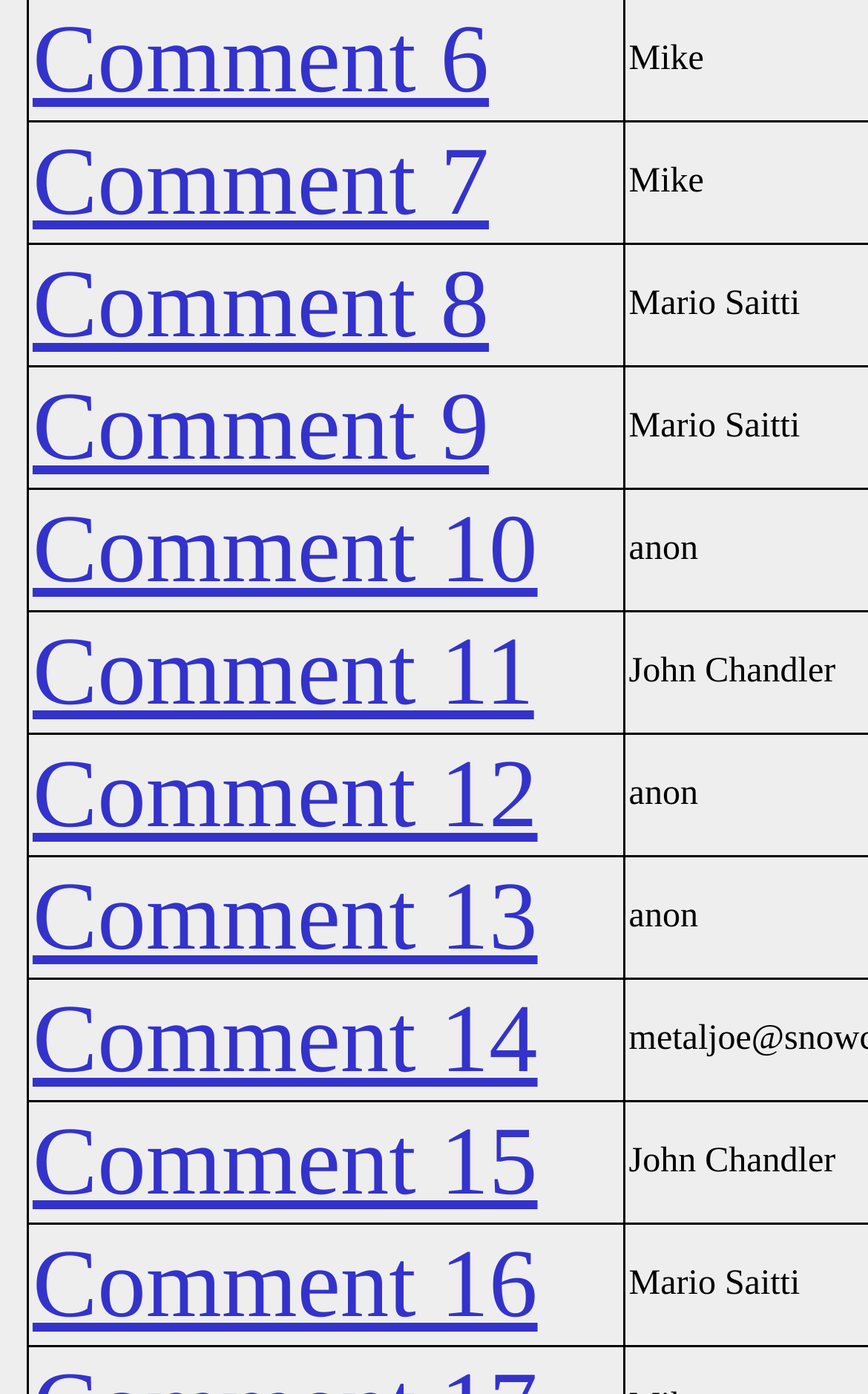Provide a brief response to the question using a single word or phrase: 
What is the vertical order of the comments?

From top to bottom